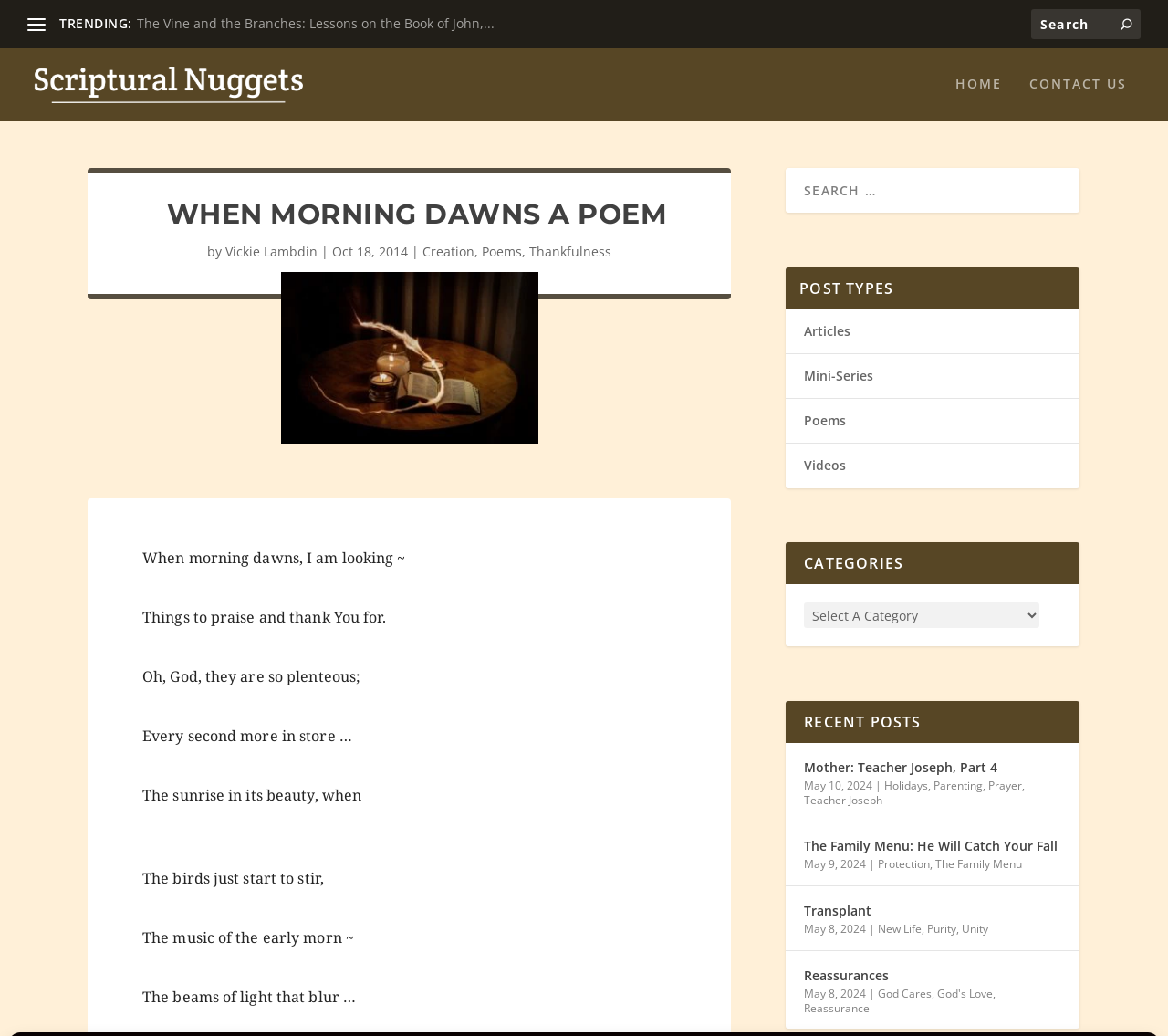Given the description of the UI element: "English (Australia)", predict the bounding box coordinates in the form of [left, top, right, bottom], with each value being a float between 0 and 1.

None